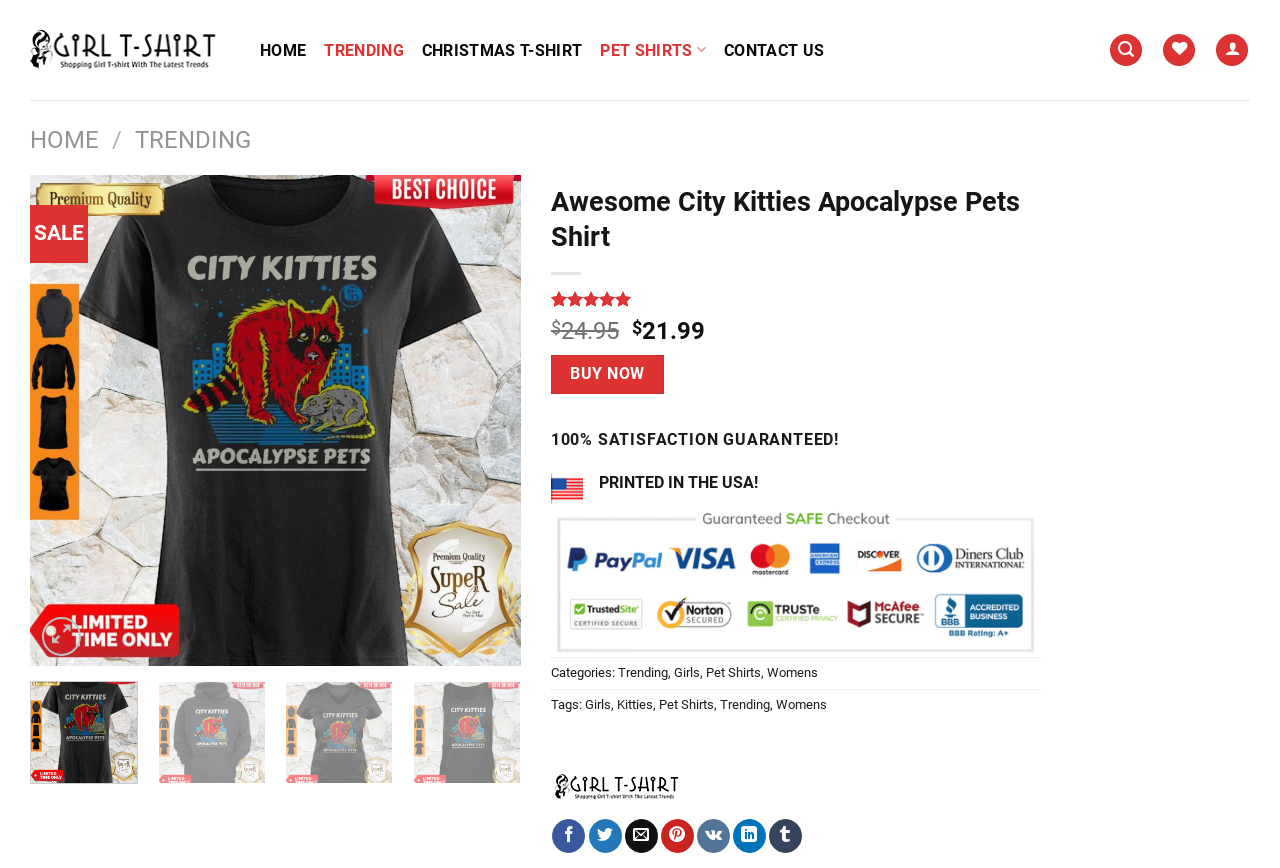Answer the following inquiry with a single word or phrase:
What type of shirt is this?

Girl T-shirt